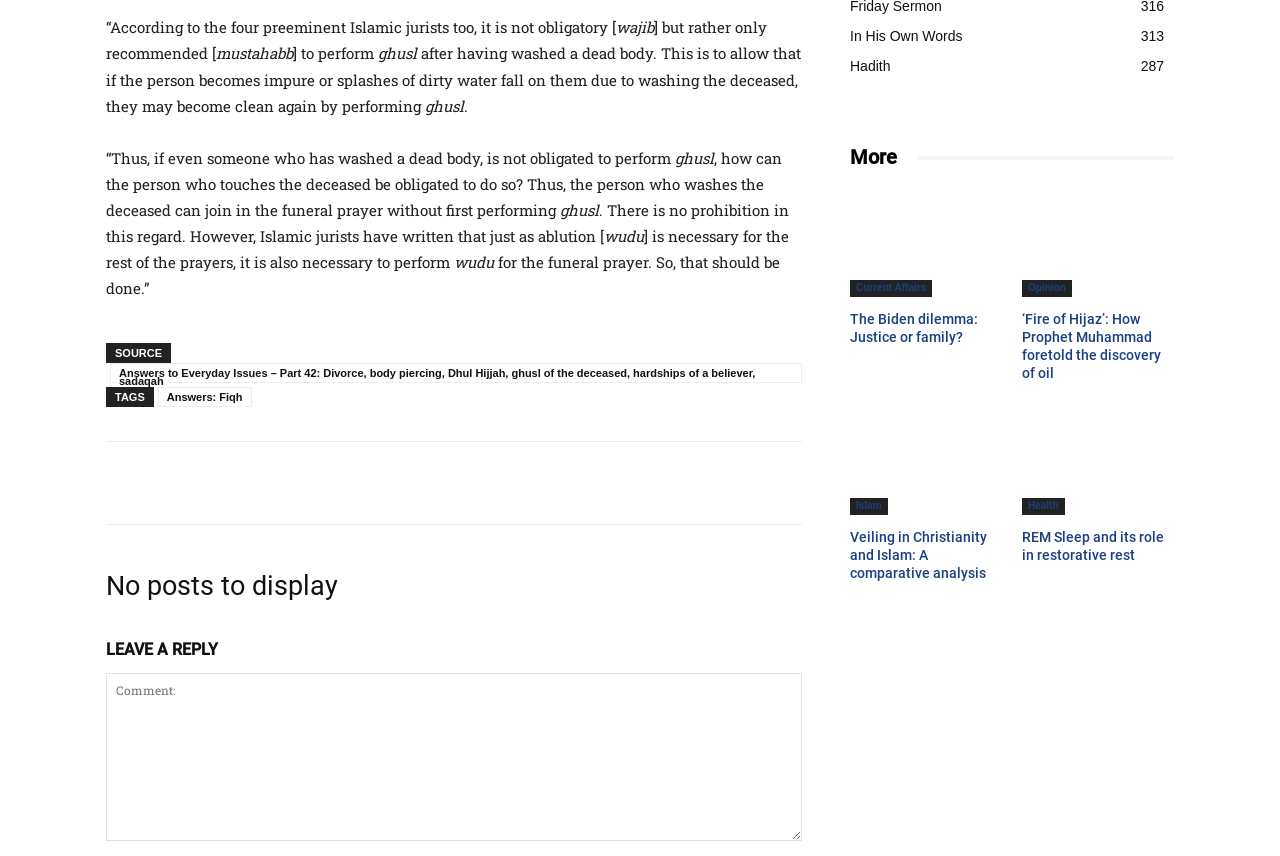Using the provided element description, identify the bounding box coordinates as (top-left x, top-left y, bottom-right x, bottom-right y). Ensure all values are between 0 and 1. Description: In His Own Words313

[0.664, 0.033, 0.752, 0.052]